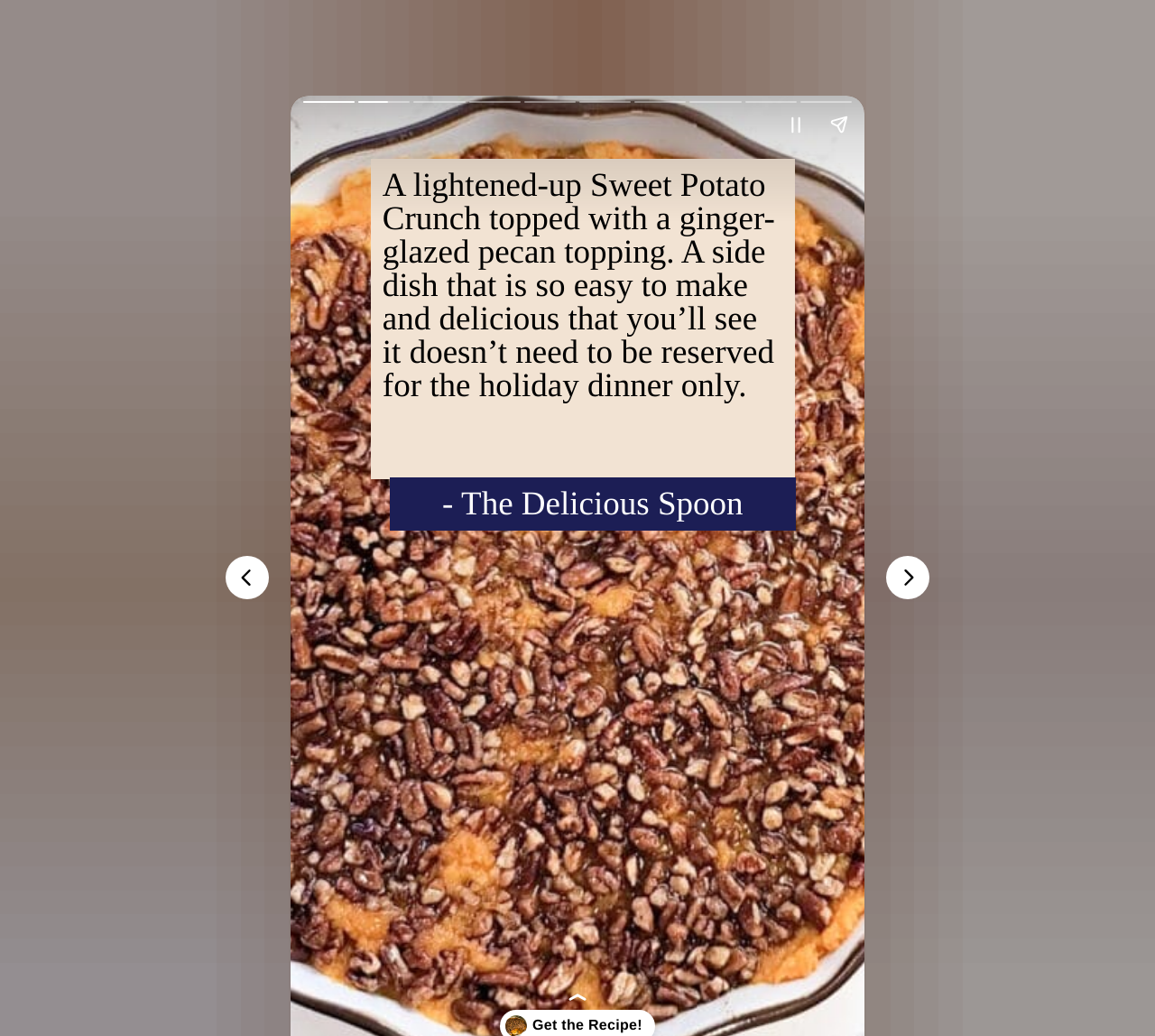Answer the following inquiry with a single word or phrase:
How many buttons are there on the webpage?

4